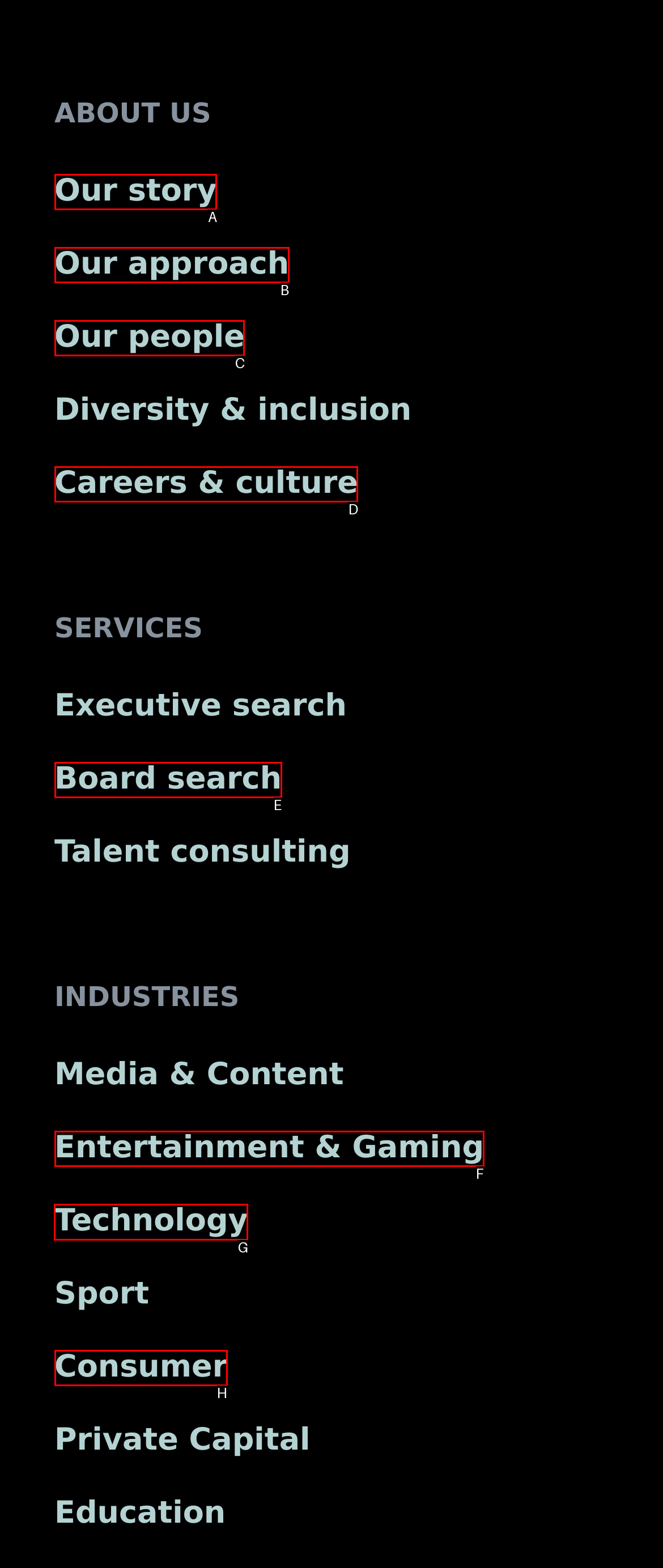Find the option you need to click to complete the following instruction: Learn about the company's work in the technology industry
Answer with the corresponding letter from the choices given directly.

G